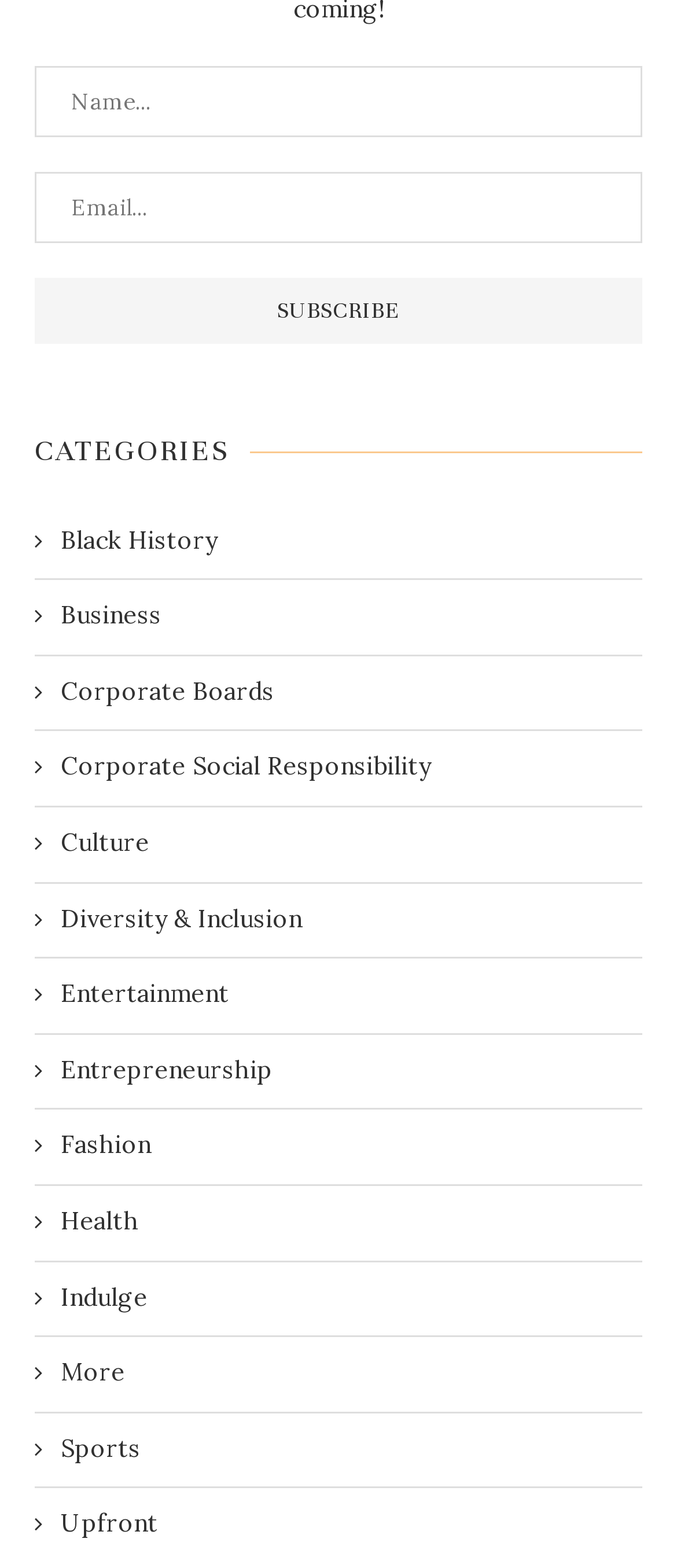Provide the bounding box coordinates of the section that needs to be clicked to accomplish the following instruction: "Explore Black History."

[0.051, 0.334, 0.944, 0.356]